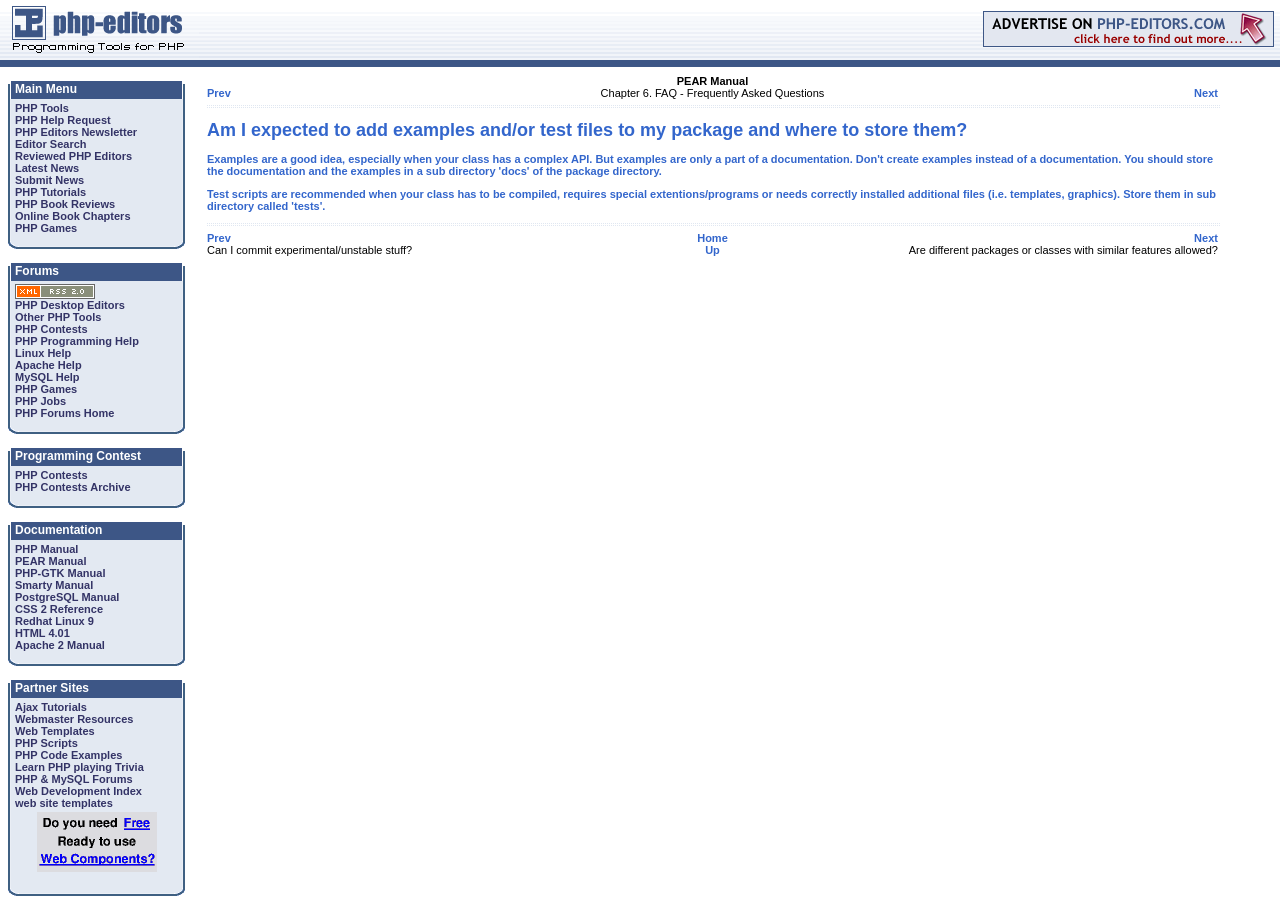Create an elaborate caption that covers all aspects of the webpage.

This webpage is a PHP editor review and resource page. At the top, there are two links with accompanying images, one on the left and one on the right. Below these links, there is a main menu section with multiple links, including "PHP Tools", "PHP Help Request", "PHP Editors Newsletter", and others. 

To the right of the main menu, there is an image. Below the main menu, there are three tables with various links and images. The first table has links to "Forums", "RSS 2.0", "PHP Desktop Editors", and other related topics. The second table has links to "Programming Contest" and "PHP Contests Archive". The third table has links to "Documentation" and various programming manuals, including "PHP Manual", "PEAR Manual", and "PostgreSQL Manual".

Further down the page, there is another table with links to "Partner Sites". Throughout the page, there are multiple images, but no large blocks of text. The overall layout is organized into sections with clear headings, making it easy to navigate.